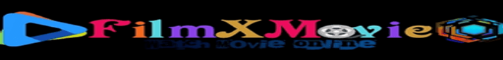Offer a thorough description of the image.

The image features the logo of "FilmXMovie," a platform dedicated to providing access to a wide range of films online. The logo combines vibrant and playful typography, showcasing the name "FilmXMovie" in colorful letters that convey a sense of excitement and entertainment. Accompanying the text is a stylized play button icon, highlighting its focus on streaming and viewing films. Below the logo, the phrase "Watch Movie Online" reinforces the site's purpose, inviting users to explore its offerings of full-length movies available for online viewing. This engaging visual is designed to attract movie enthusiasts and facilitate an immersive viewing experience.